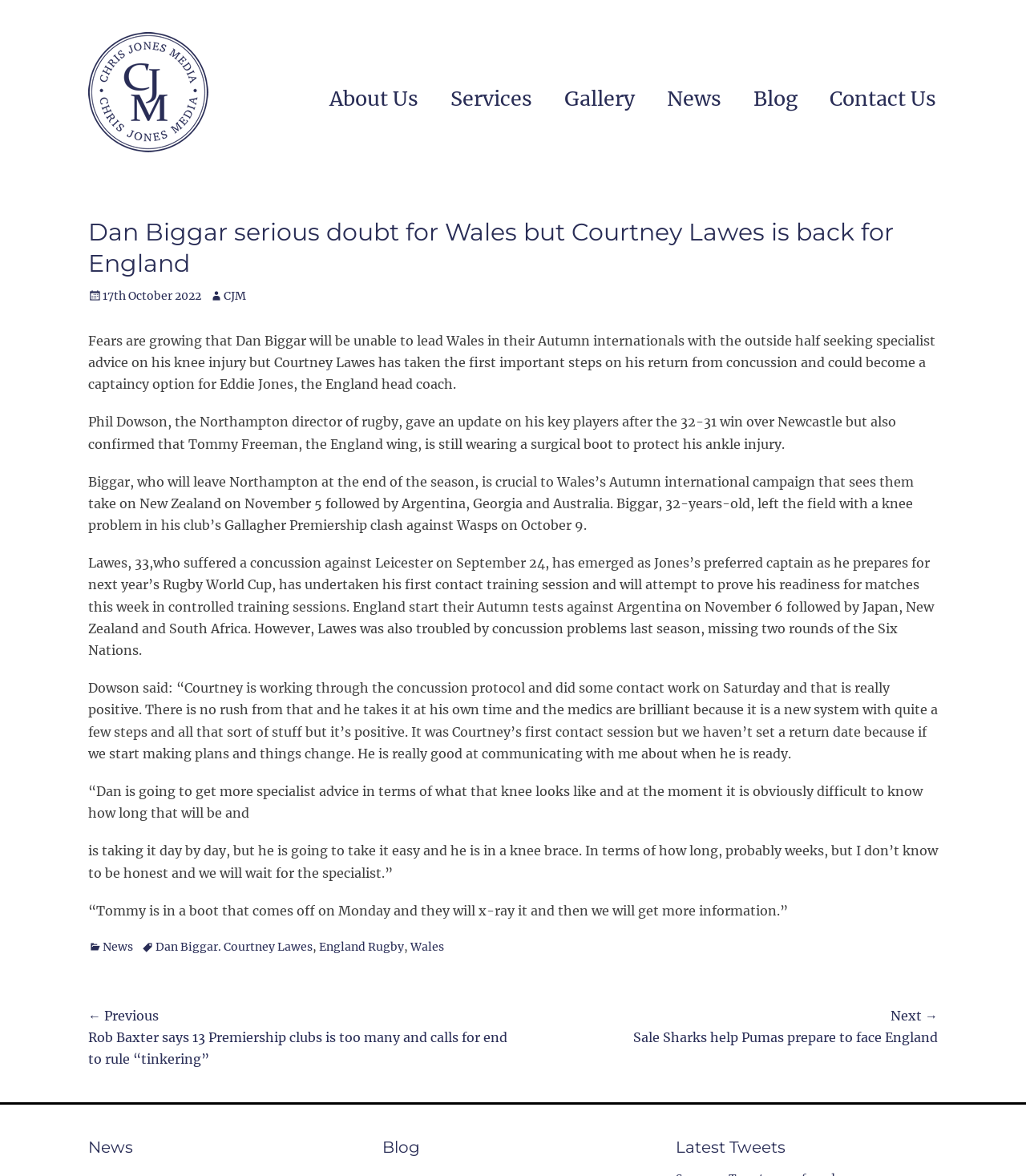Please mark the bounding box coordinates of the area that should be clicked to carry out the instruction: "View the previous post about Rob Baxter".

[0.086, 0.855, 0.5, 0.91]